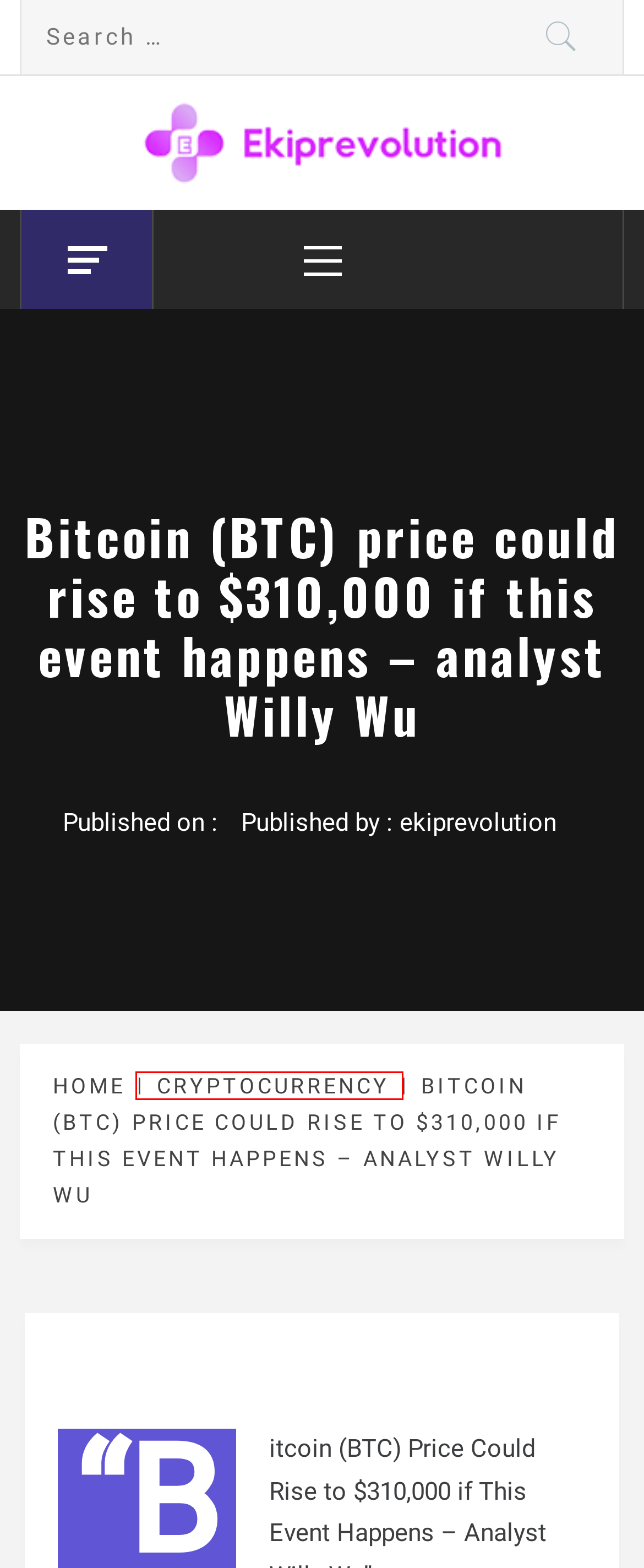You have a screenshot of a webpage with an element surrounded by a red bounding box. Choose the webpage description that best describes the new page after clicking the element inside the red bounding box. Here are the candidates:
A. Crypto app Archives - ekiprevolution
B. Buying on the hai? 5 reasons to buy bitcoin right now - ekiprevolution
C. Coinbase Archives - ekiprevolution
D. ekiprevolution - ekiprevolution
E. Crypto funding: Mythical Games, One Trading topped the week with $90 million - ekiprevolution
F. 7 Best Bitcoin Halving Promotions to Check Out in 2024 - ekiprevolution
G. Cryptocurrency Archives - ekiprevolution
H. Binance Archives - ekiprevolution

G